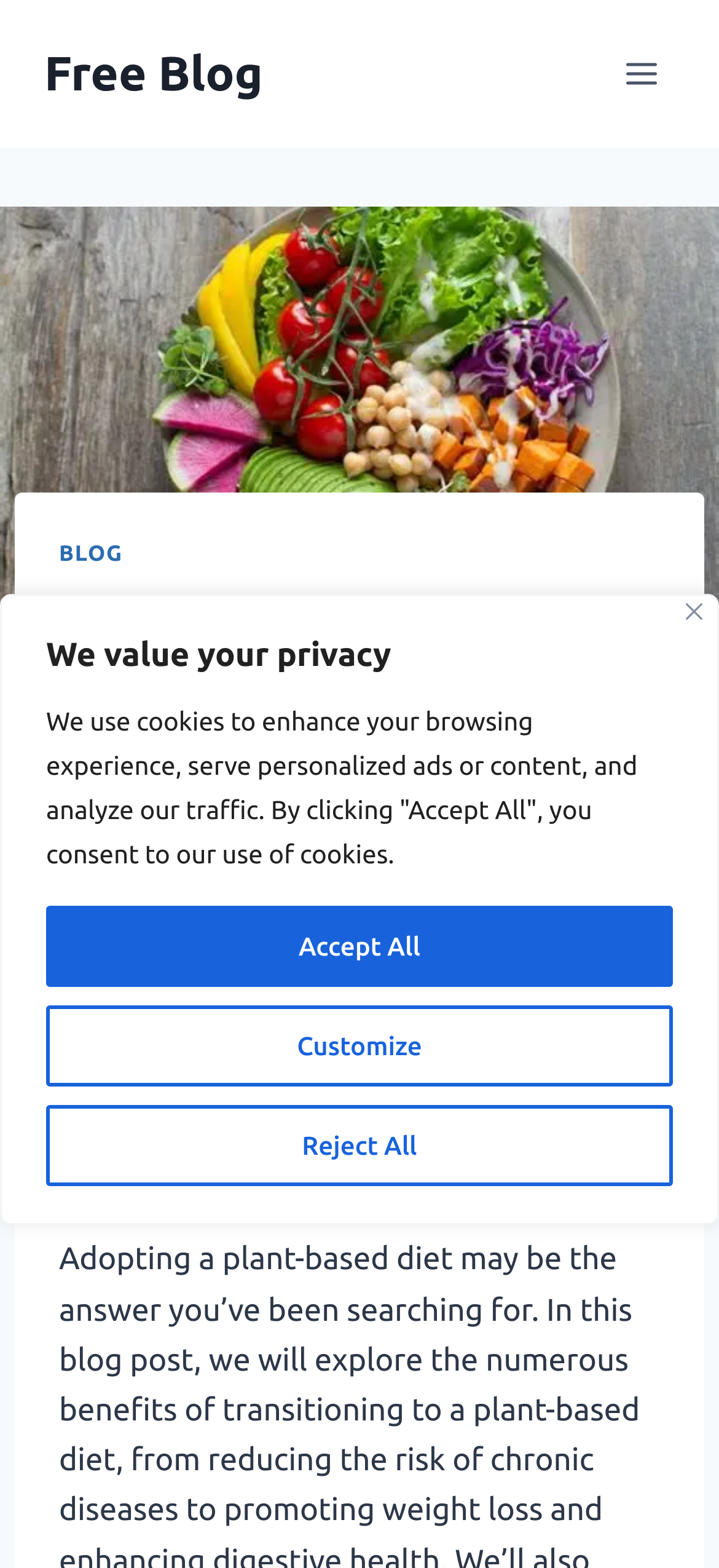Please find the bounding box coordinates in the format (top-left x, top-left y, bottom-right x, bottom-right y) for the given element description. Ensure the coordinates are floating point numbers between 0 and 1. Description: Reject All

[0.064, 0.705, 0.936, 0.756]